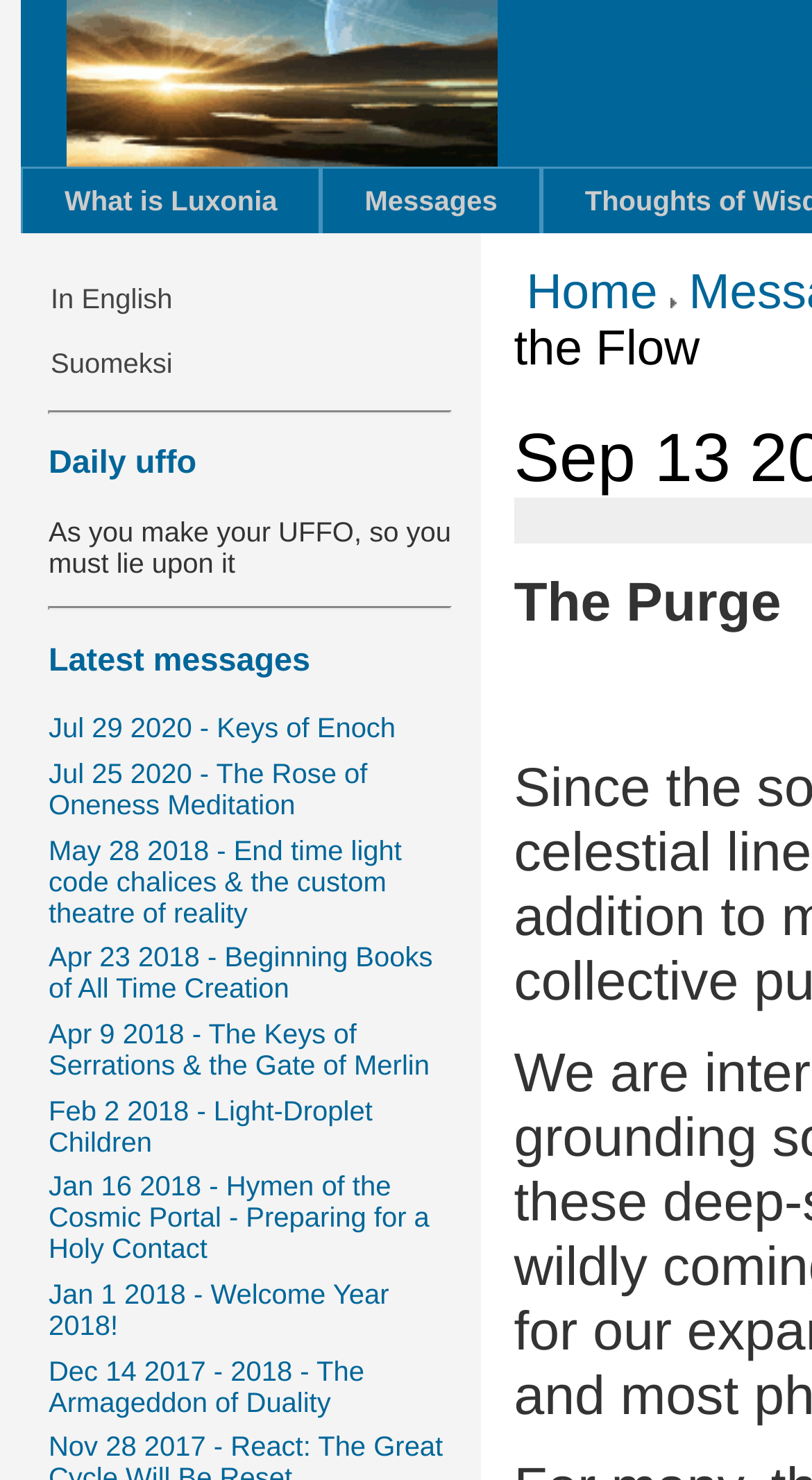Respond with a single word or short phrase to the following question: 
What is the title of the section below the 'Latest messages' section?

The Purge